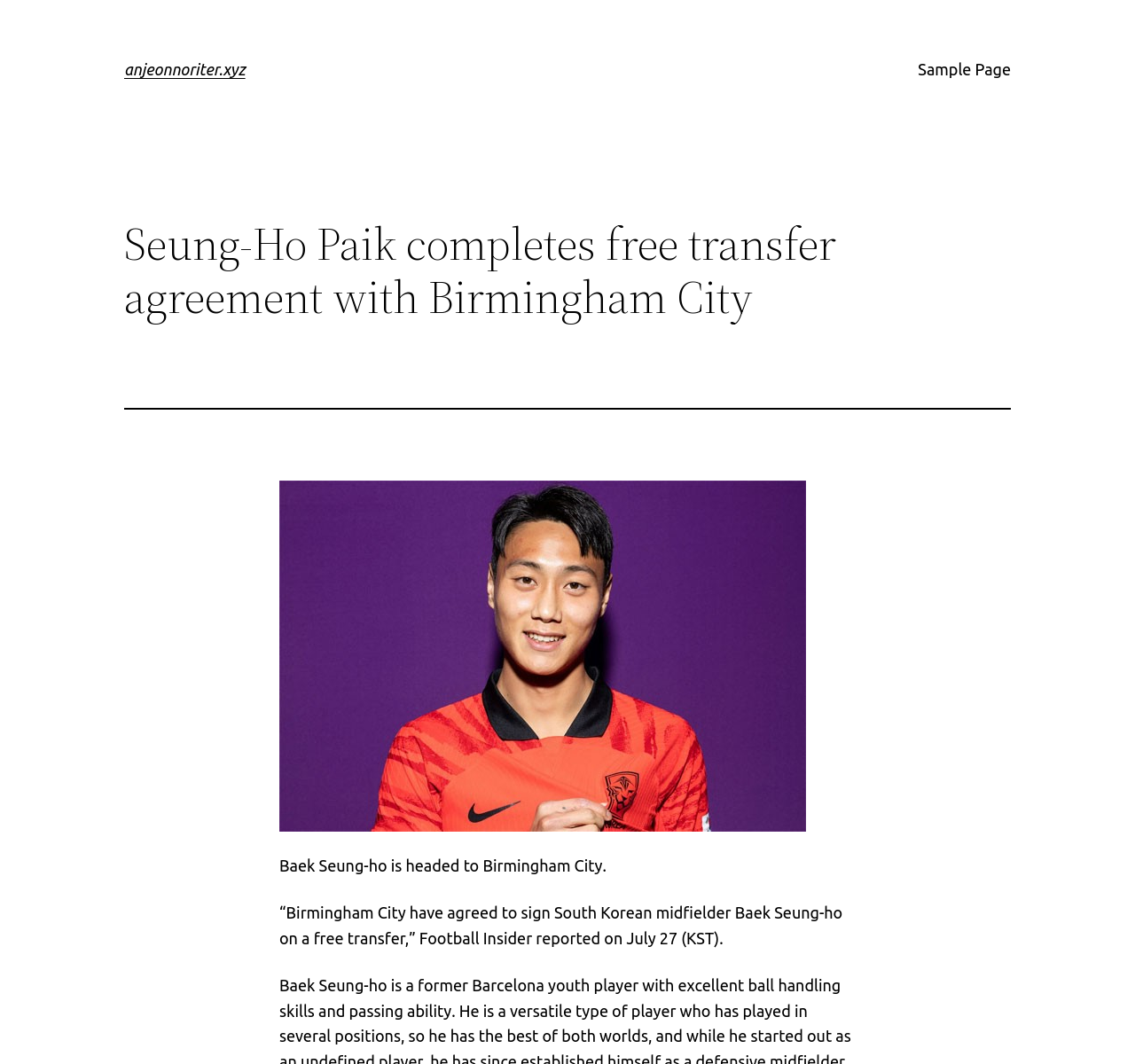What is the source of the transfer news?
Using the details shown in the screenshot, provide a comprehensive answer to the question.

According to the webpage, the transfer news is reported by 'Football Insider' on July 27 (KST).